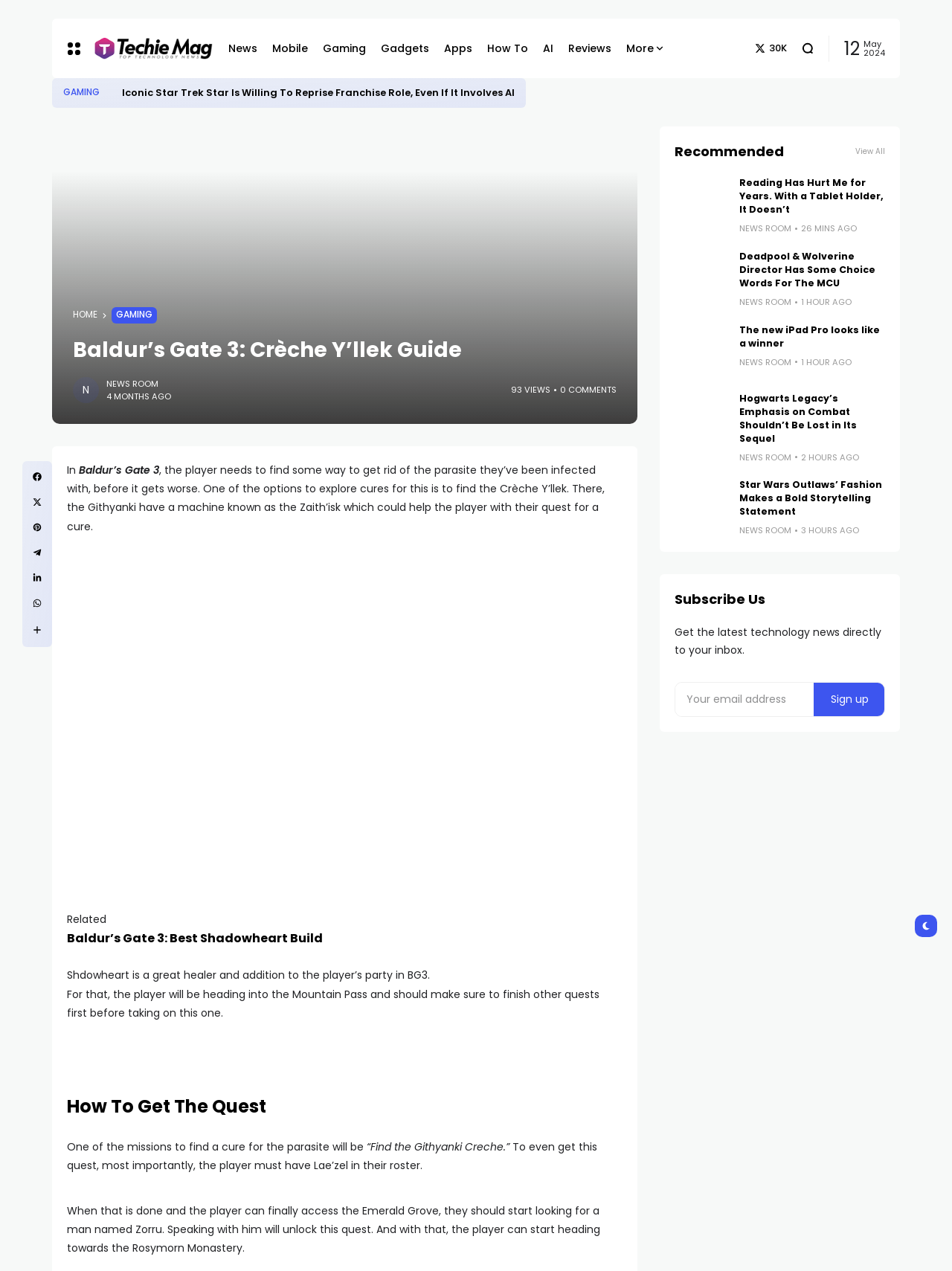Respond to the question below with a single word or phrase:
What is the location where the player should start looking for a man named Zorru?

Emerald Grove